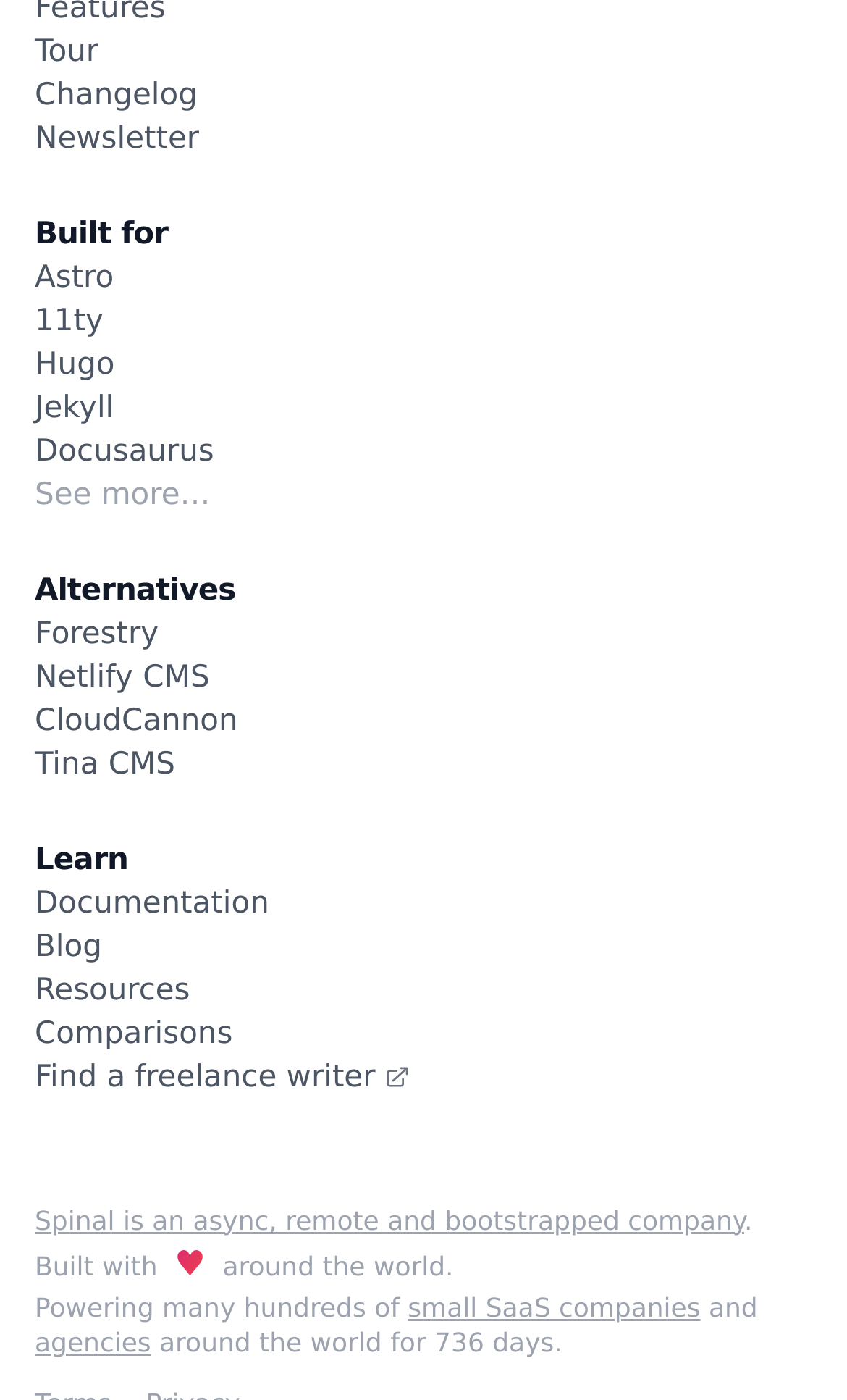Identify the bounding box coordinates for the UI element described as: "Find a freelance writer".

[0.041, 0.754, 0.959, 0.785]